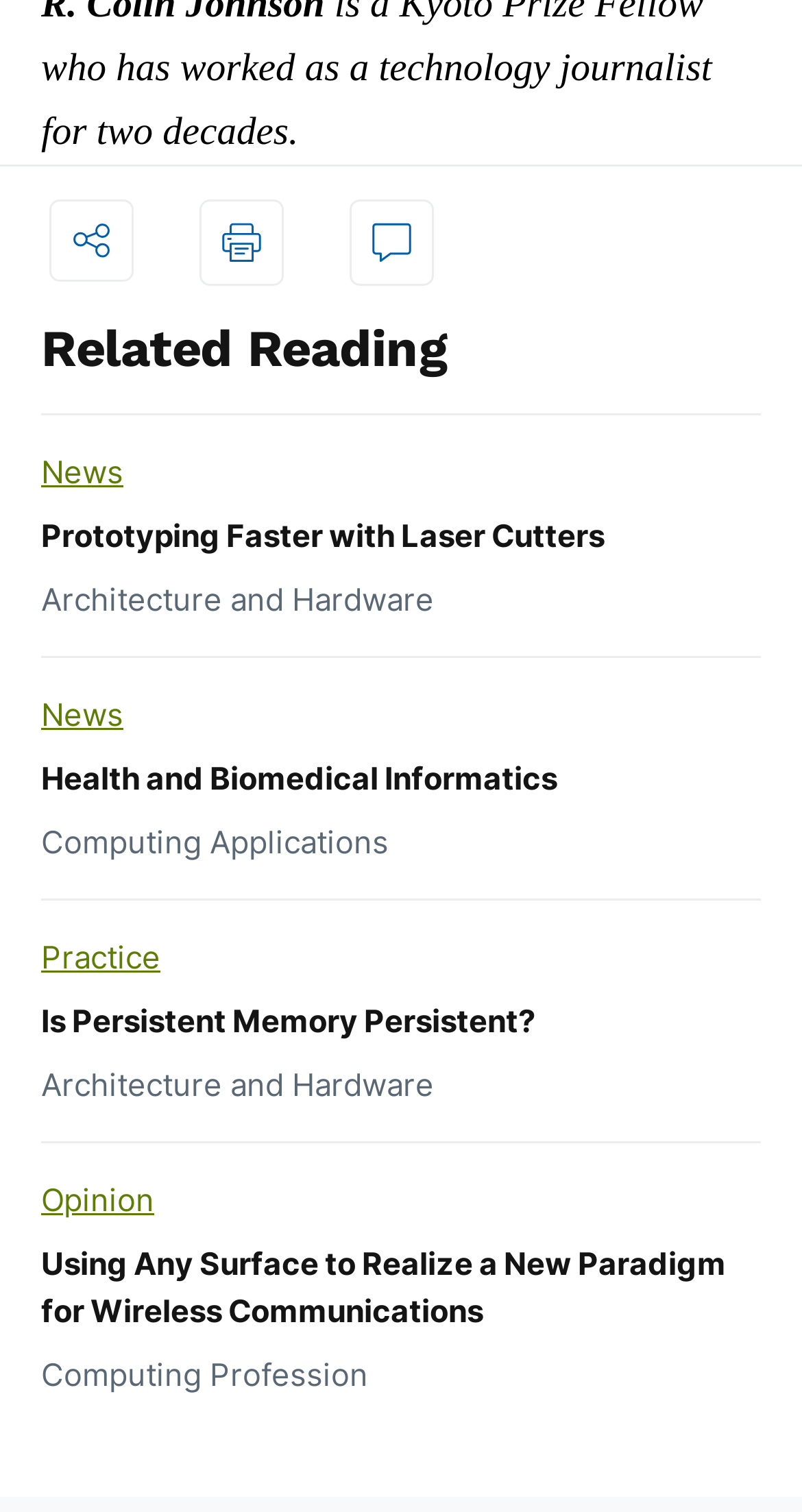Carefully observe the image and respond to the question with a detailed answer:
How many categories are listed?

I counted the number of links under the 'Related Reading' section and found 9 categories listed, including 'News', 'Prototyping Faster with Laser Cutters', and others.